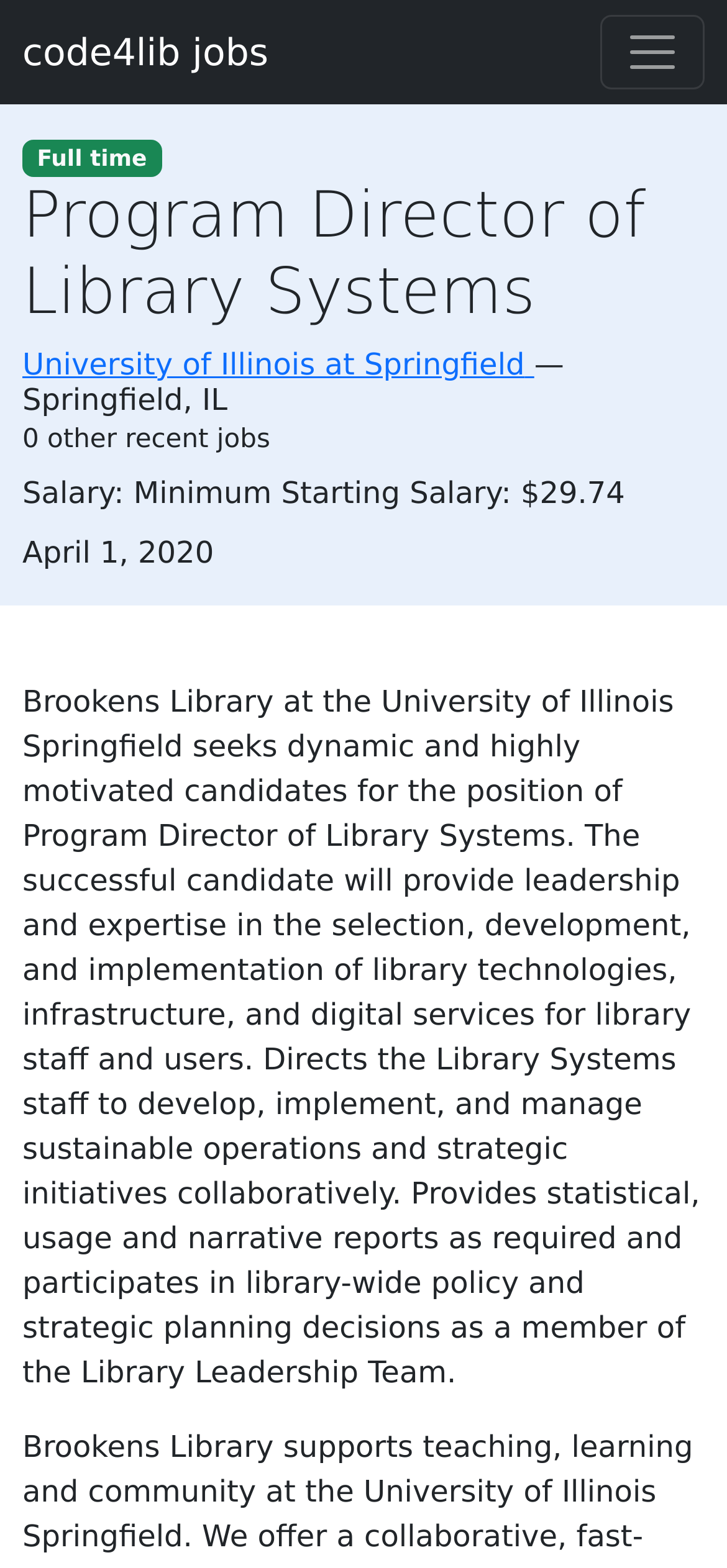Locate the bounding box for the described UI element: "code4lib jobs". Ensure the coordinates are four float numbers between 0 and 1, formatted as [left, top, right, bottom].

[0.031, 0.01, 0.369, 0.057]